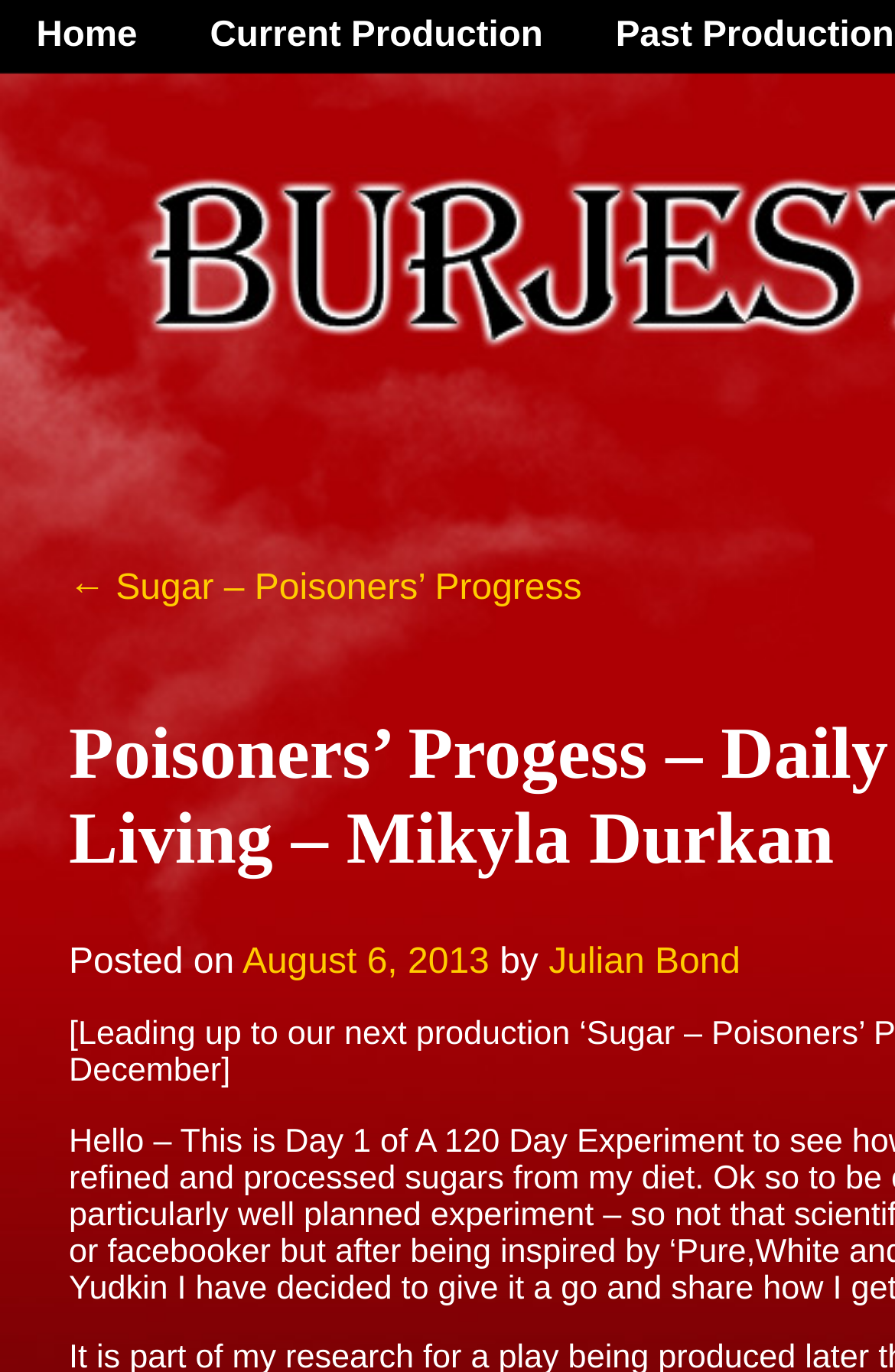Using the details in the image, give a detailed response to the question below:
What is the name of the current production?

I looked at the main menu and saw a link called 'Current Production', but it doesn't specify the name of the current production. It's a link that likely leads to a page with more information.